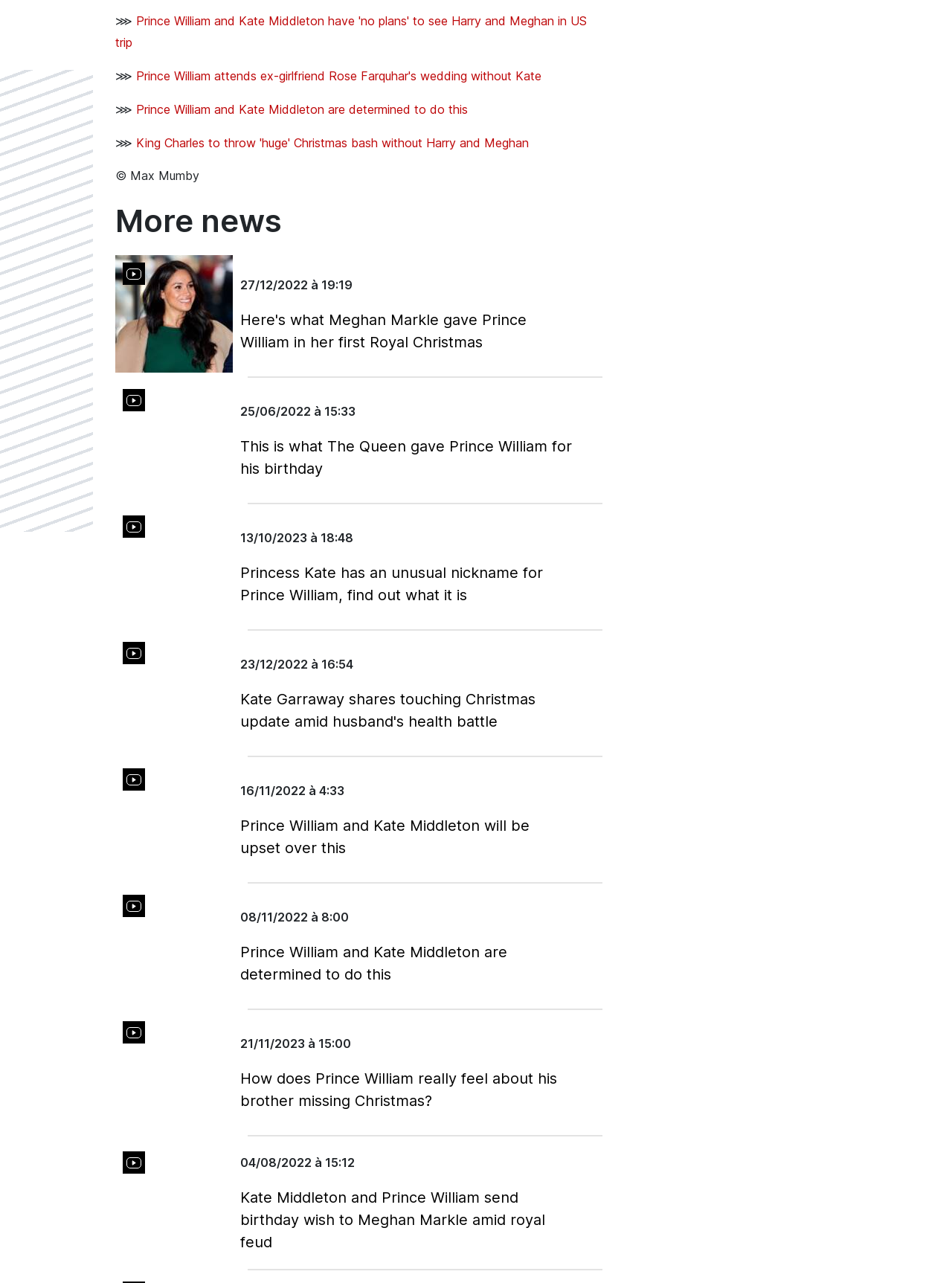Use the details in the image to answer the question thoroughly: 
What is the topic of the news articles on this webpage?

I analyzed the text of the links and images on the webpage and found that they are all related to news about the British royal family, including Prince William, Kate Middleton, and others.